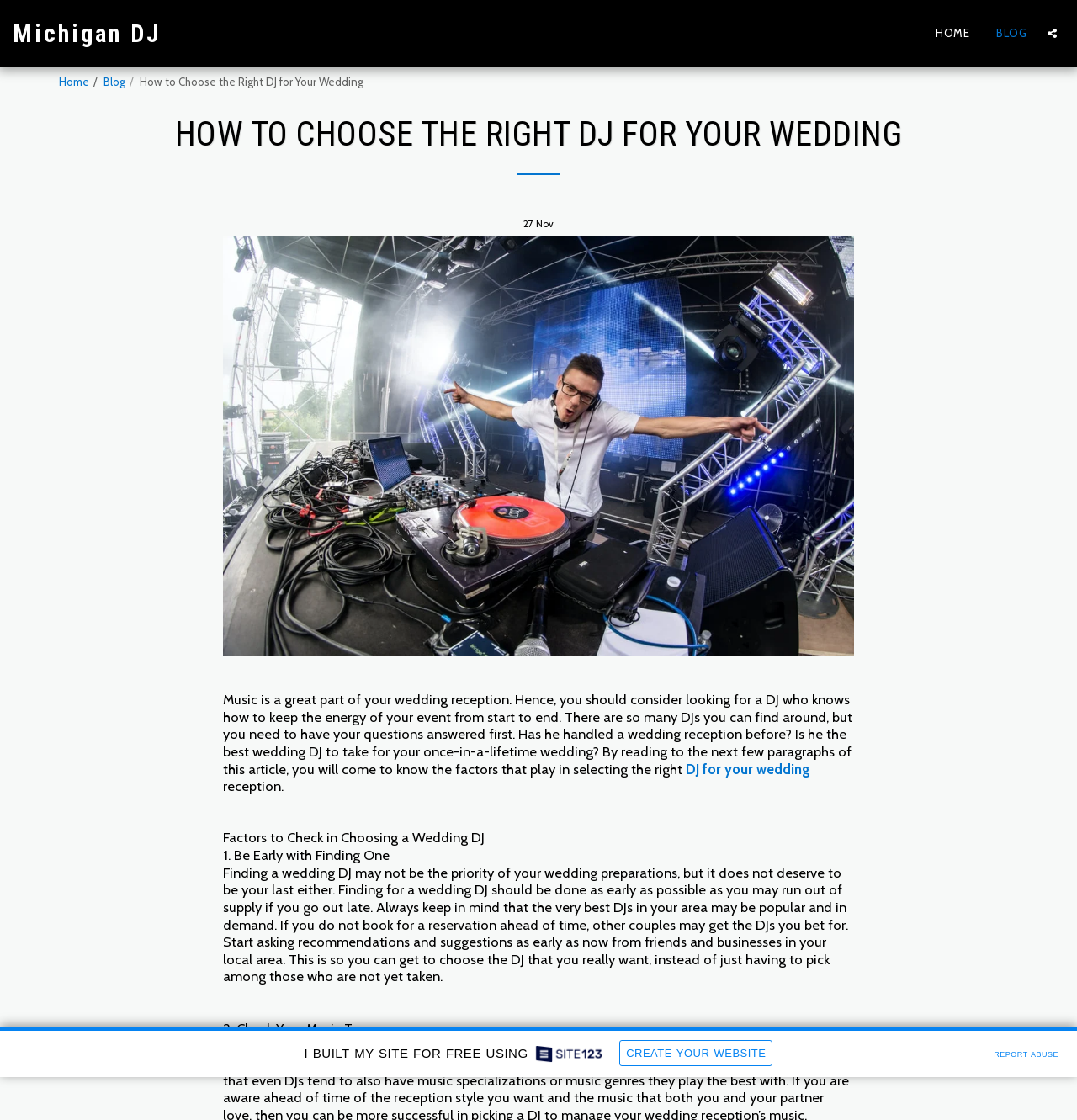Determine the bounding box coordinates of the clickable element necessary to fulfill the instruction: "Learn about factors to check in choosing a wedding DJ". Provide the coordinates as four float numbers within the 0 to 1 range, i.e., [left, top, right, bottom].

[0.207, 0.74, 0.45, 0.755]